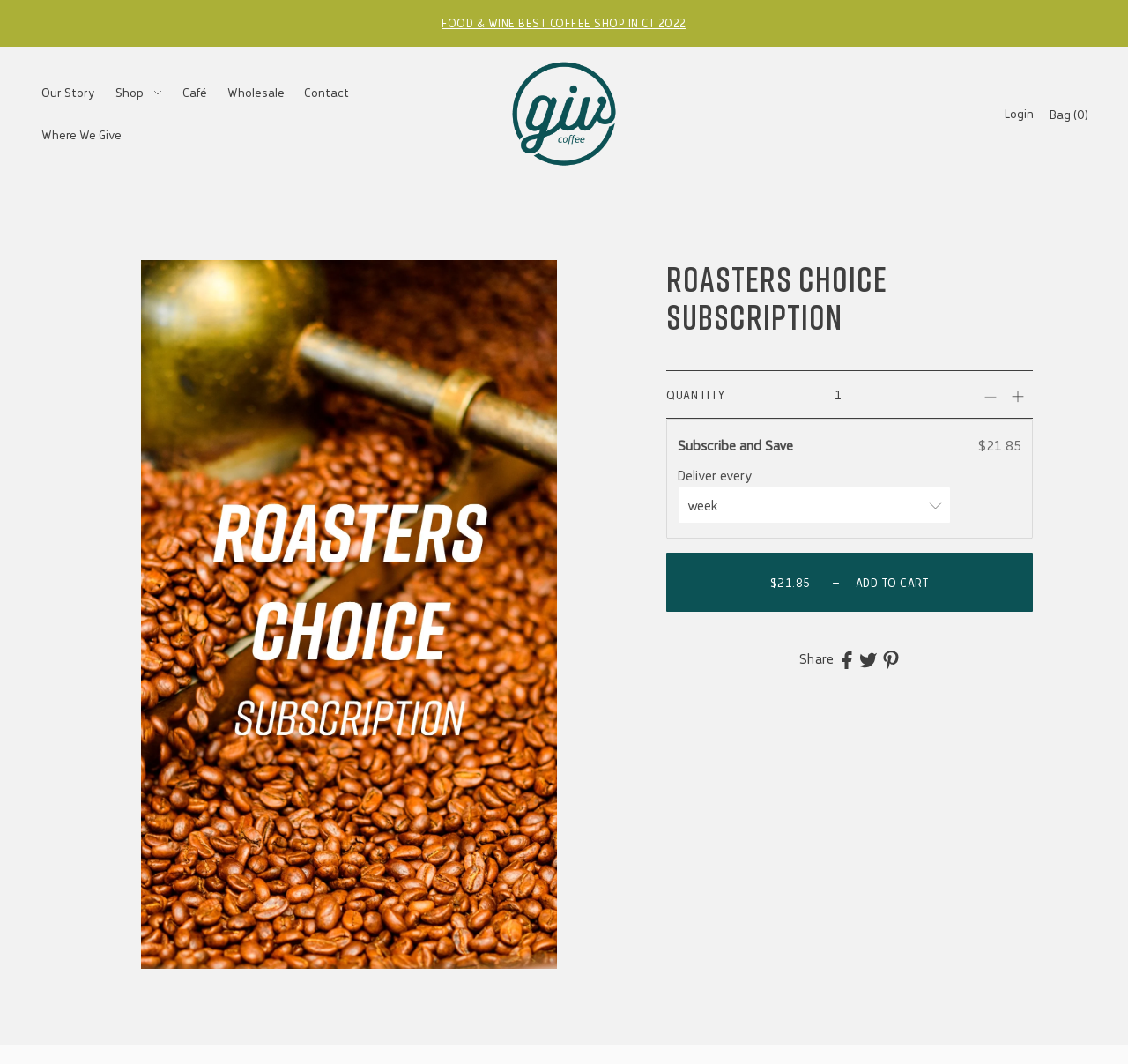Find the bounding box coordinates of the element you need to click on to perform this action: 'Click on the 'Login' link'. The coordinates should be represented by four float values between 0 and 1, in the format [left, top, right, bottom].

[0.885, 0.087, 0.922, 0.127]